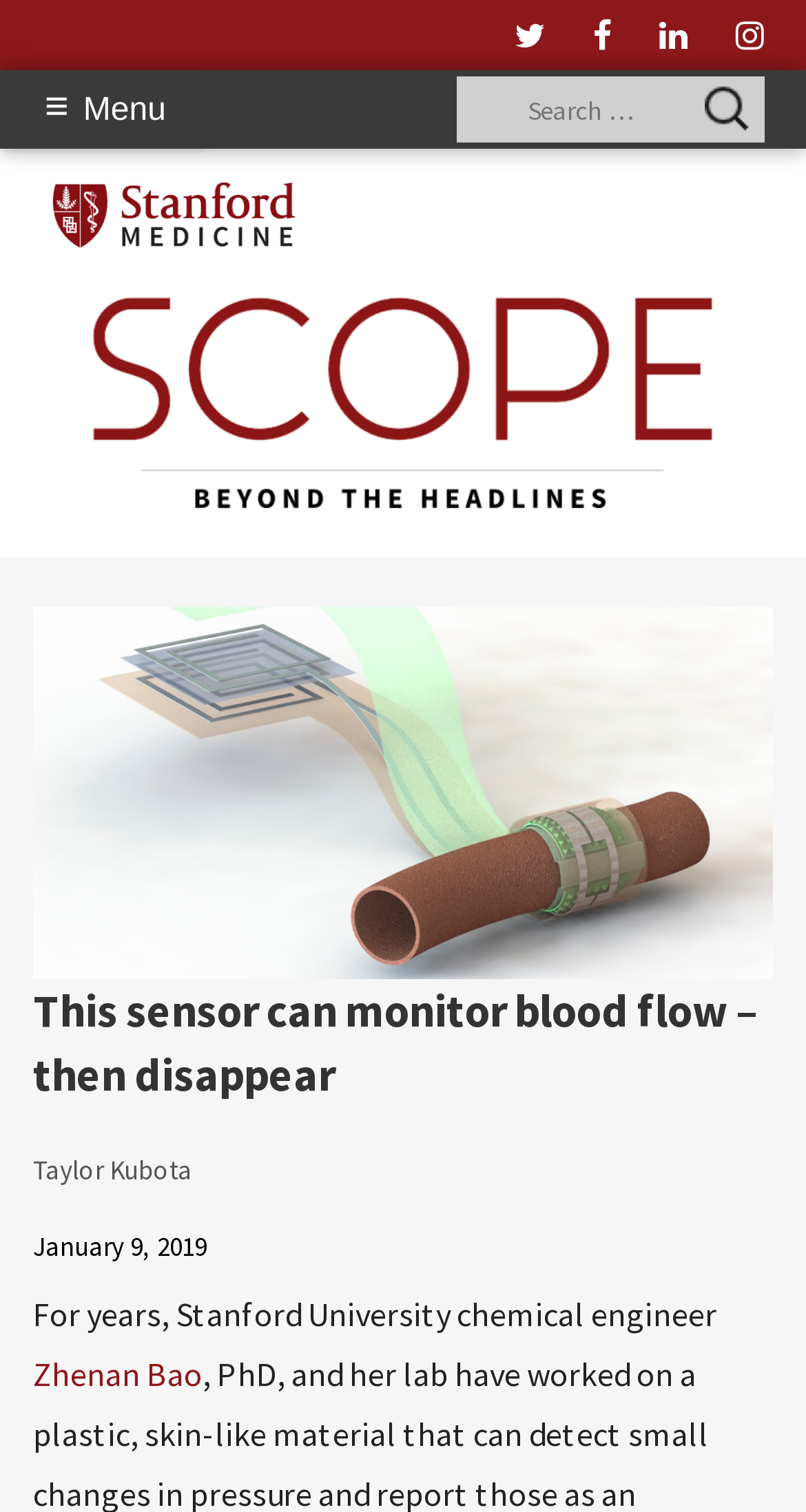Identify the primary heading of the webpage and provide its text.

This sensor can monitor blood flow – then disappear